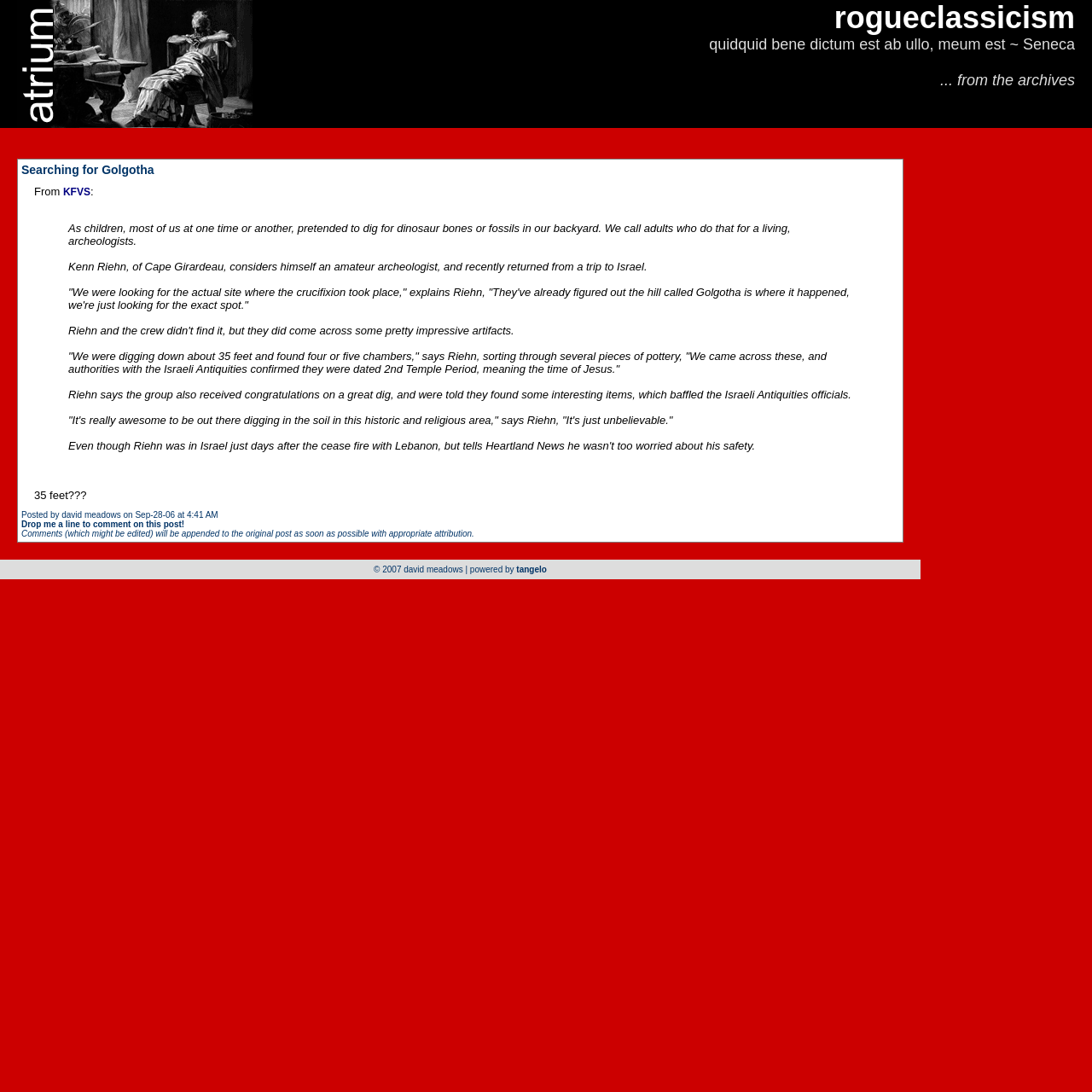Answer the question in a single word or phrase:
How deep did Kenn Riehn and his team dig?

35 feet